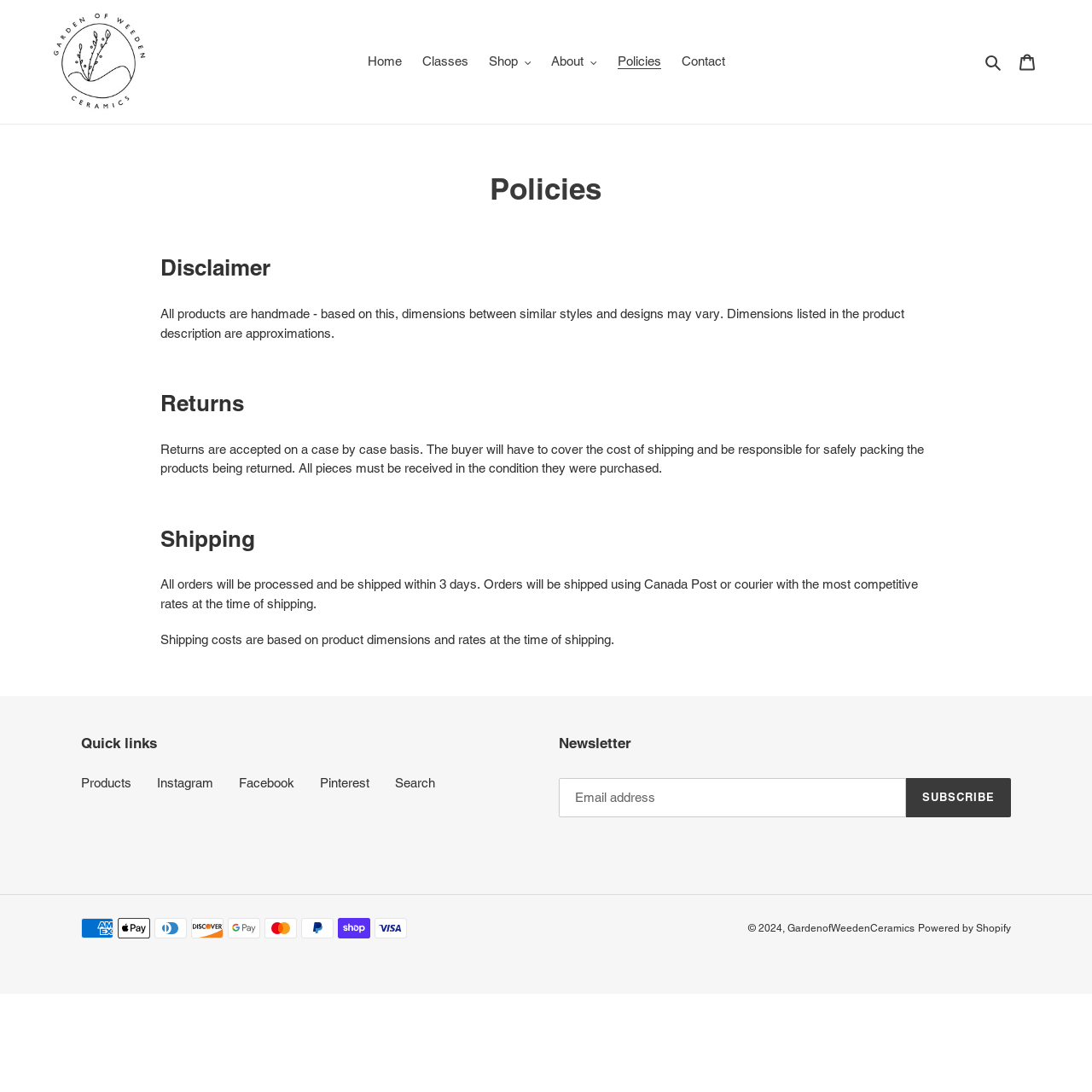Please determine the bounding box coordinates for the UI element described here. Use the format (top-left x, top-left y, bottom-right x, bottom-right y) with values bounded between 0 and 1: Facebook

[0.219, 0.71, 0.27, 0.723]